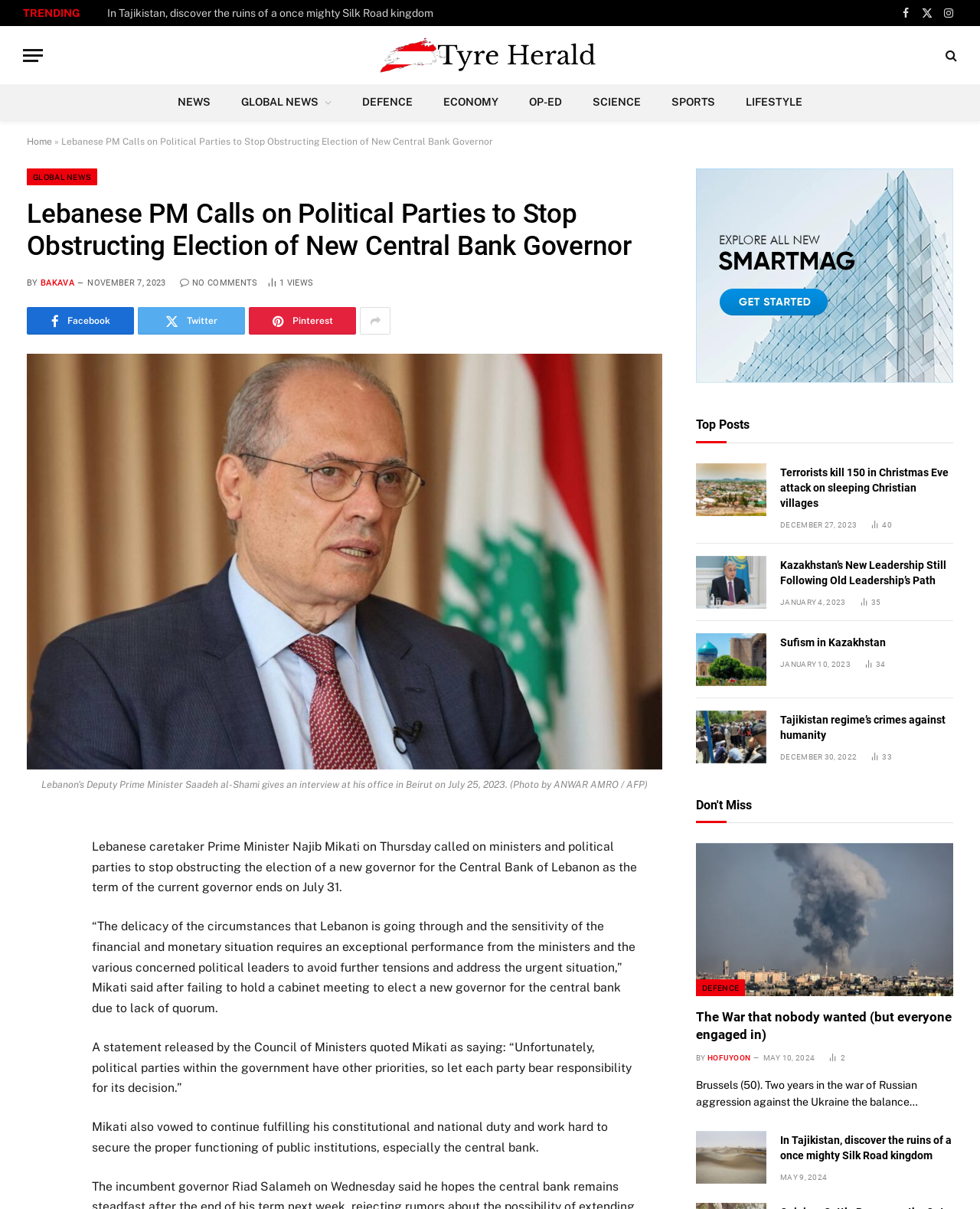What is the name of the author of the current article?
With the help of the image, please provide a detailed response to the question.

I determined the answer by looking at the author's name mentioned below the title of the current article, which is 'BAKAVA'.